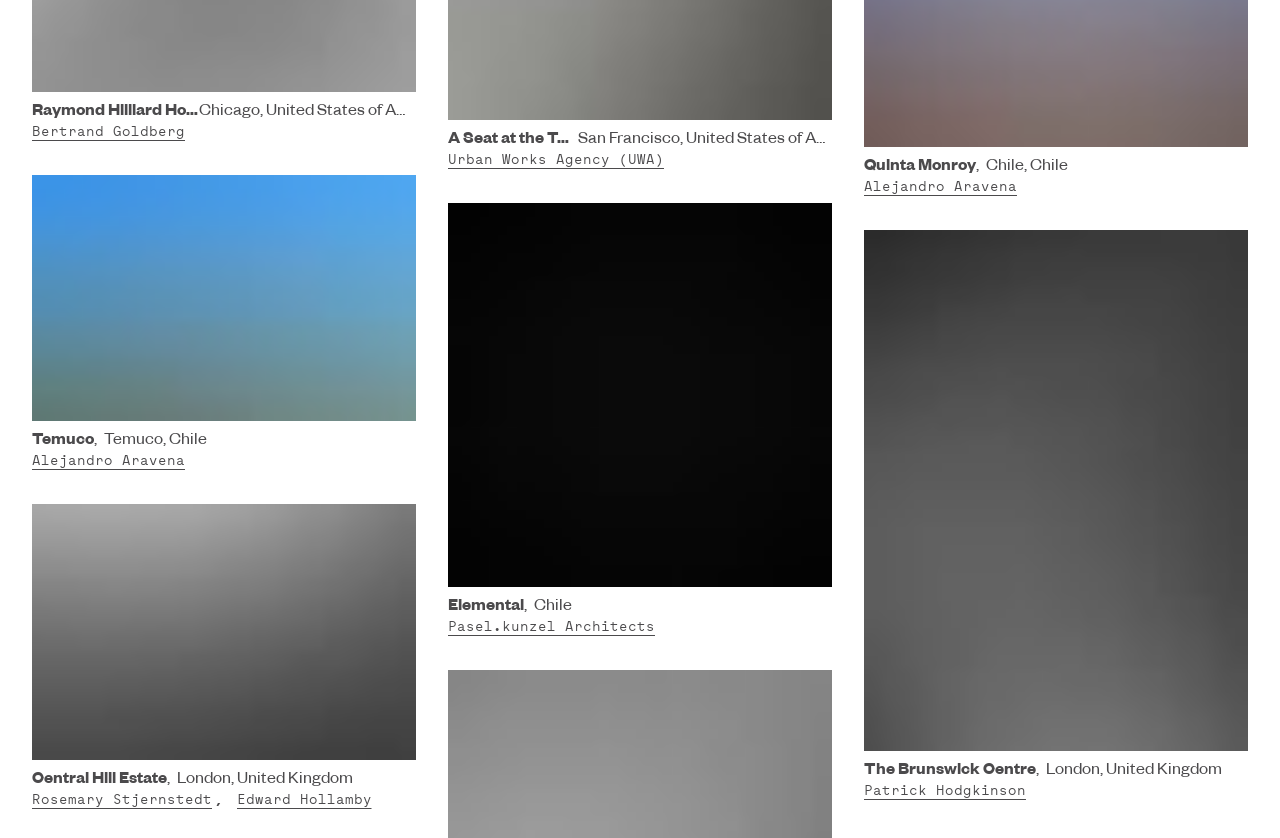Respond with a single word or phrase to the following question: What is the name of the project in San Francisco?

A Seat at the Table